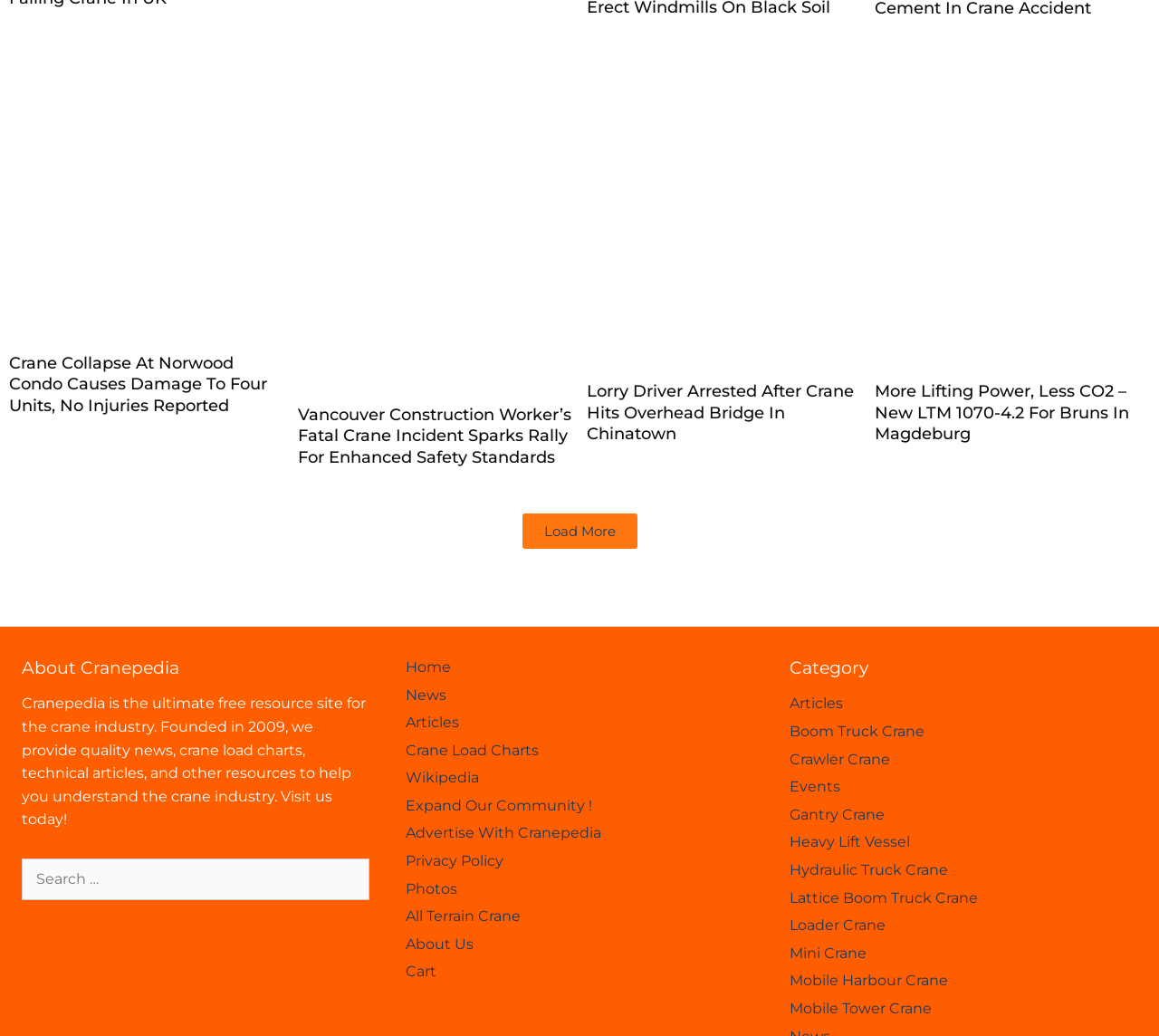Show the bounding box coordinates of the region that should be clicked to follow the instruction: "Leave a comment."

None